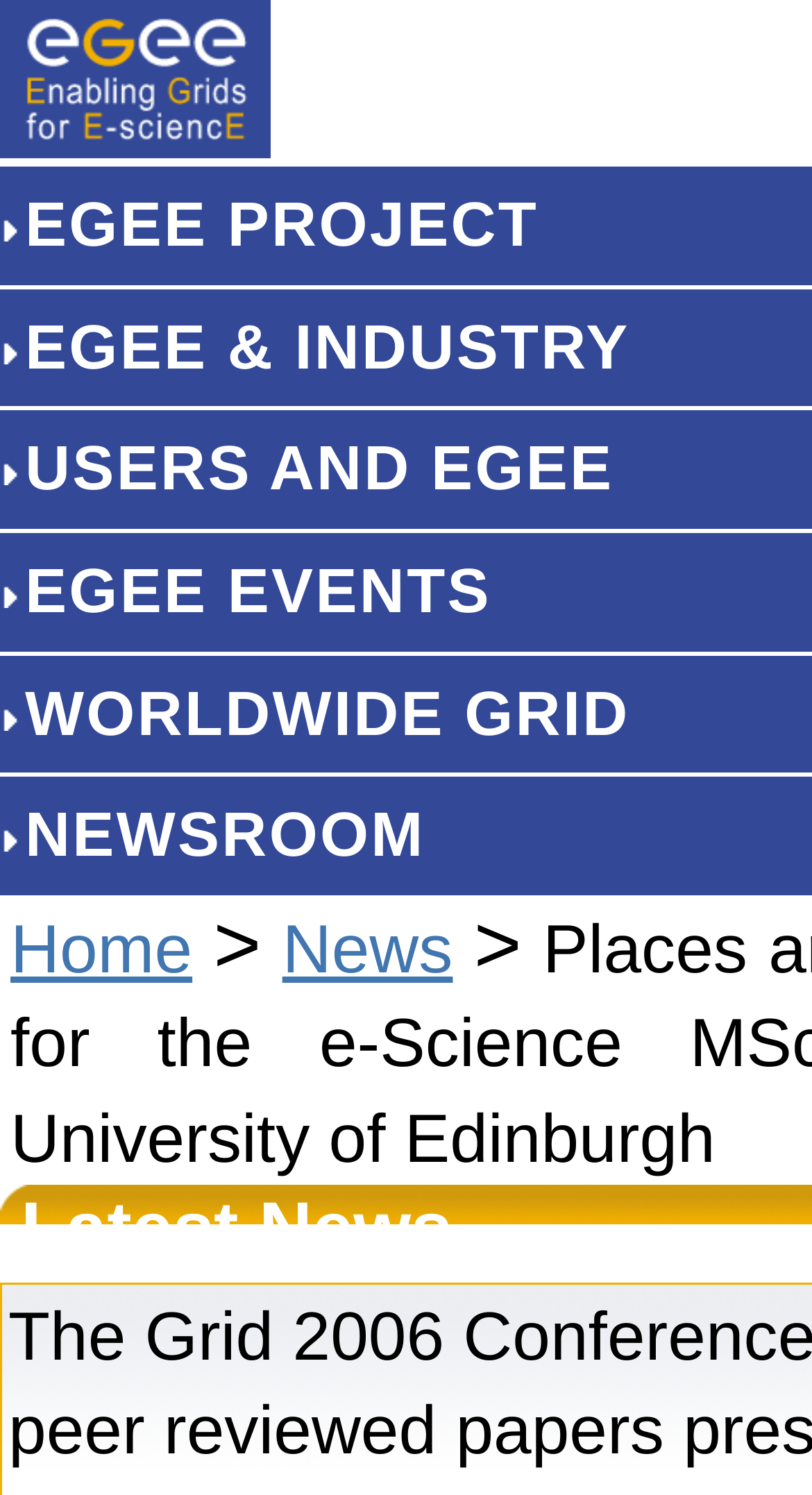Highlight the bounding box coordinates of the region I should click on to meet the following instruction: "Click the EGEE logo".

[0.0, 0.042, 0.333, 0.062]